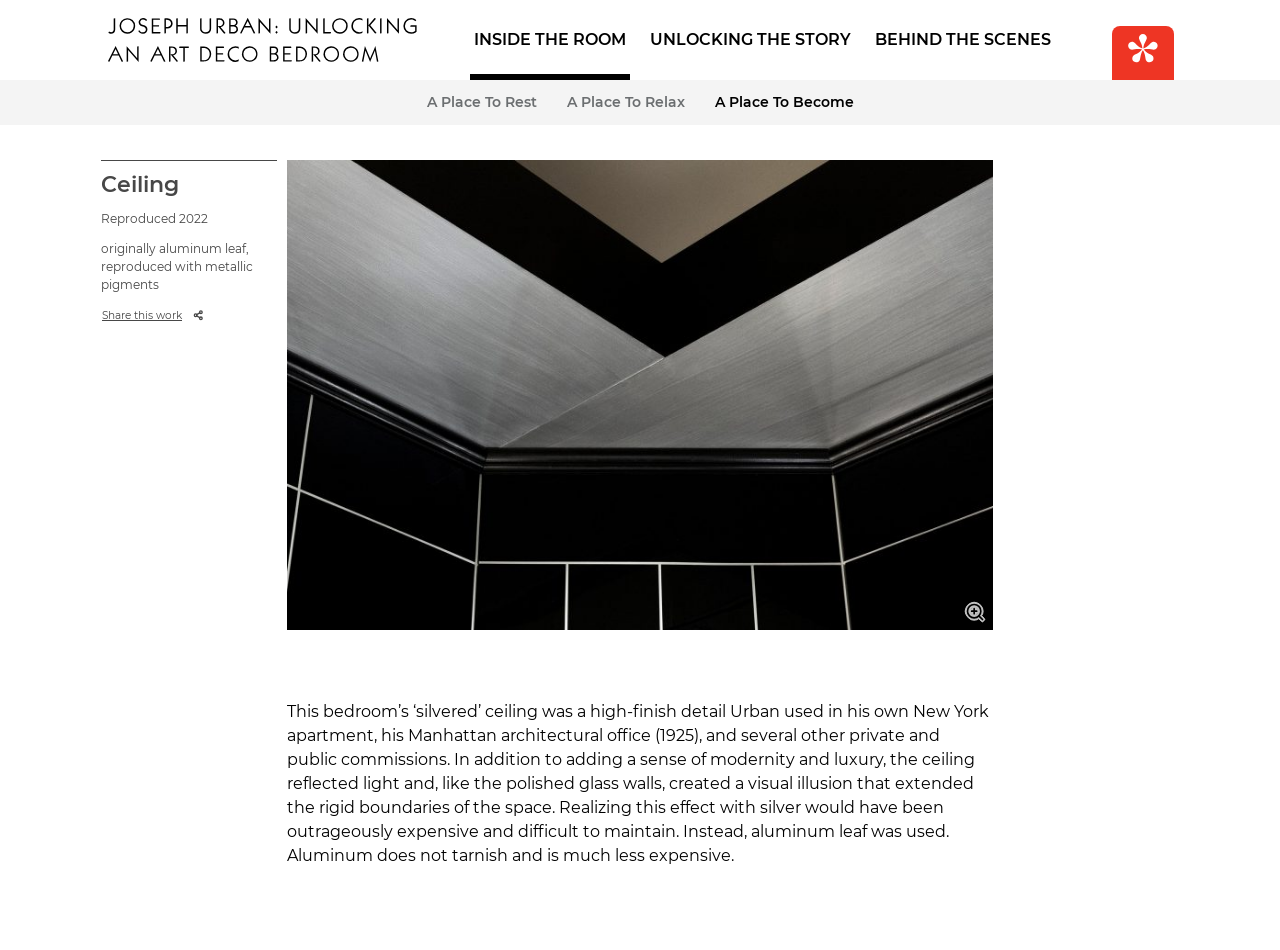Explain the features and main sections of the webpage comprehensively.

The webpage is about a ceiling art piece, specifically the "Ceiling" by Joseph Urban. At the top, there are three links: "Joseph Urban: Unlocking An Art Deco Bedroom", "INSIDE THE ROOM", and "UNLOCKING THE STORY", followed by "BEHIND THE SCENES" and a link to visit the Cincinnati Art Museum website, accompanied by the museum's icon. 

Below these links, there are three more links: "A Place To Rest", "A Place To Relax", and "A Place To Become". Underneath these links, there is a header section with a figure and a button to learn more about the image. The header section also contains the title "Ceiling" and some text describing the artwork, including the reproduction year and materials used. 

There is a button to share the artwork, accompanied by a small image and the text "Share this work". Below the header section, there is a block of text that provides more information about the ceiling art piece, describing its design, functionality, and the materials used to create it. The text explains how the ceiling was meant to add a sense of modernity and luxury, and how the use of aluminum leaf instead of silver made it more affordable and easier to maintain.